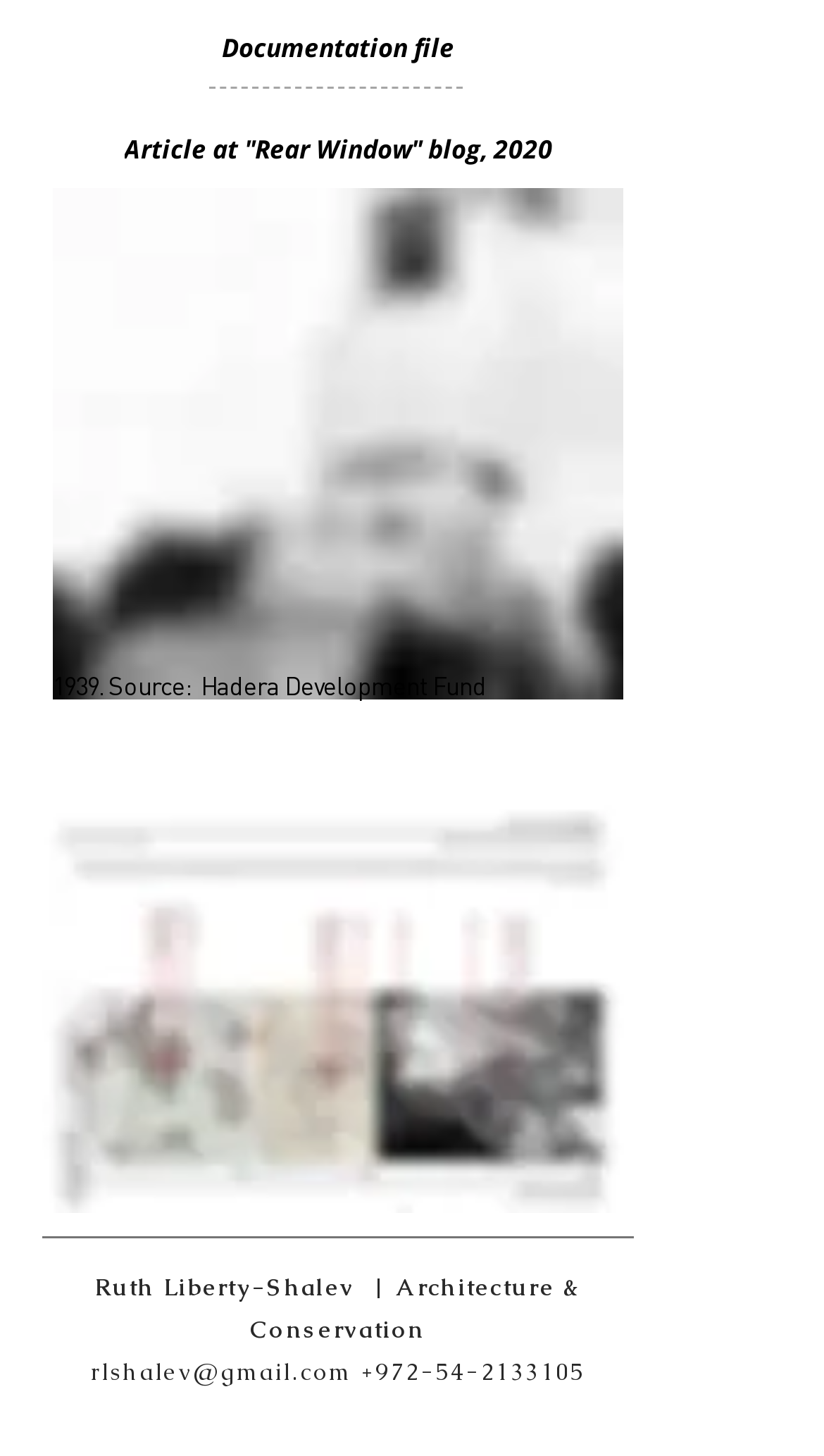Using the provided element description "Documentation file", determine the bounding box coordinates of the UI element.

[0.051, 0.019, 0.769, 0.045]